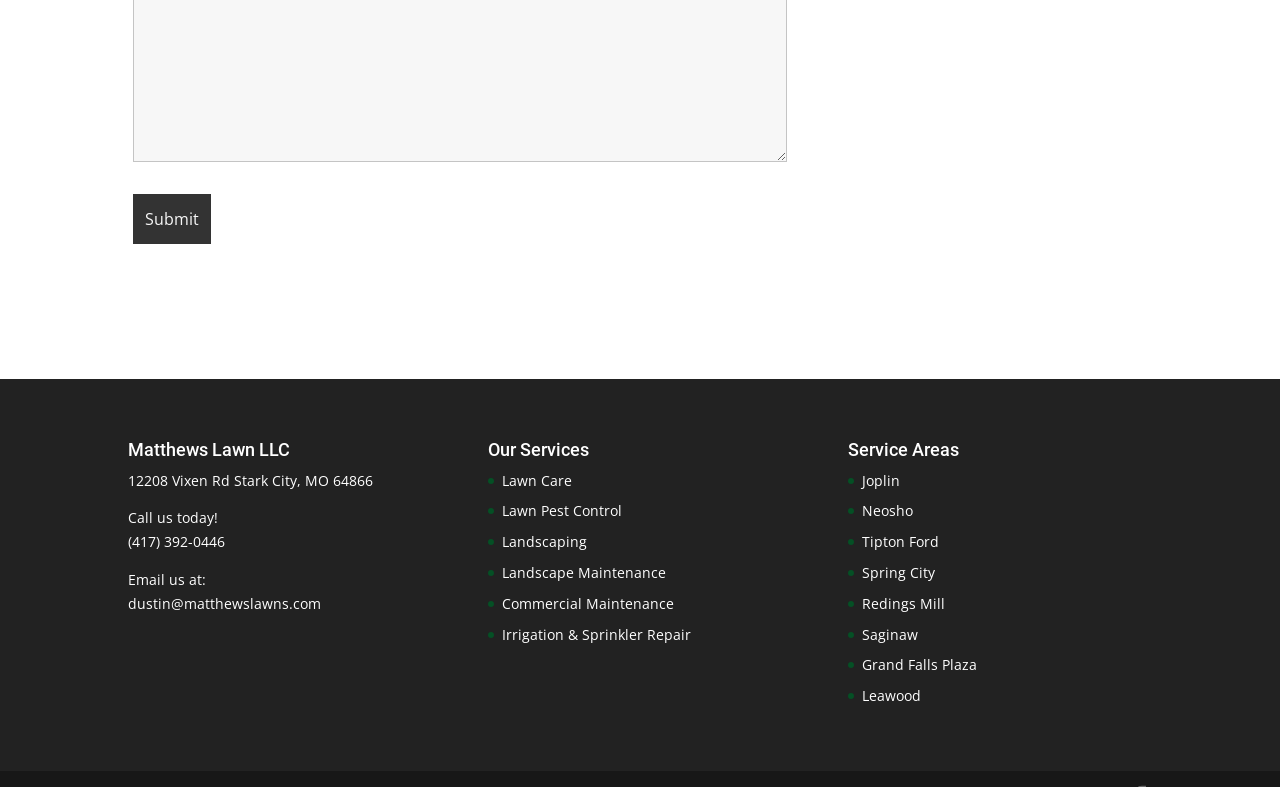Could you please study the image and provide a detailed answer to the question:
What areas do they serve?

The service areas are listed under the 'Service Areas' heading, which includes text elements for 'Joplin', 'Neosho', 'Tipton Ford', and more.